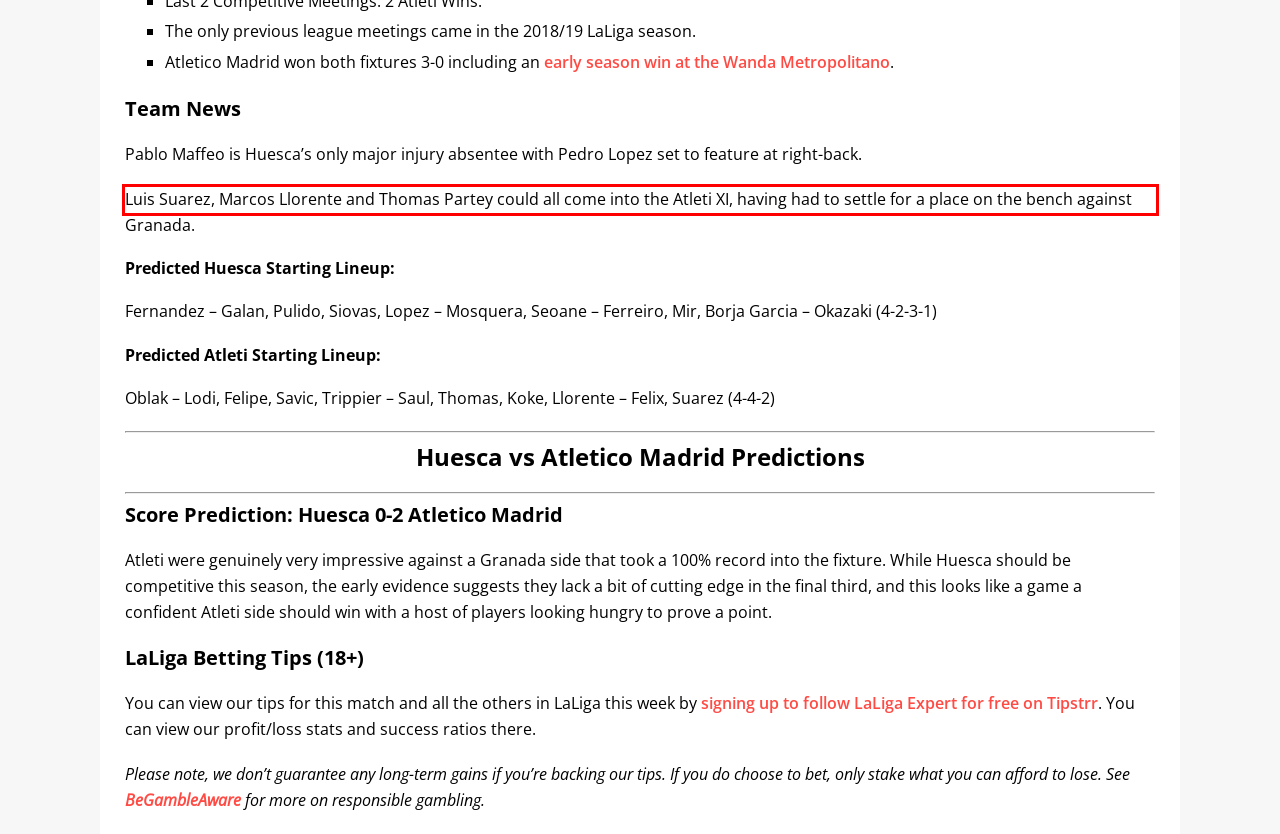Analyze the red bounding box in the provided webpage screenshot and generate the text content contained within.

Luis Suarez, Marcos Llorente and Thomas Partey could all come into the Atleti XI, having had to settle for a place on the bench against Granada.